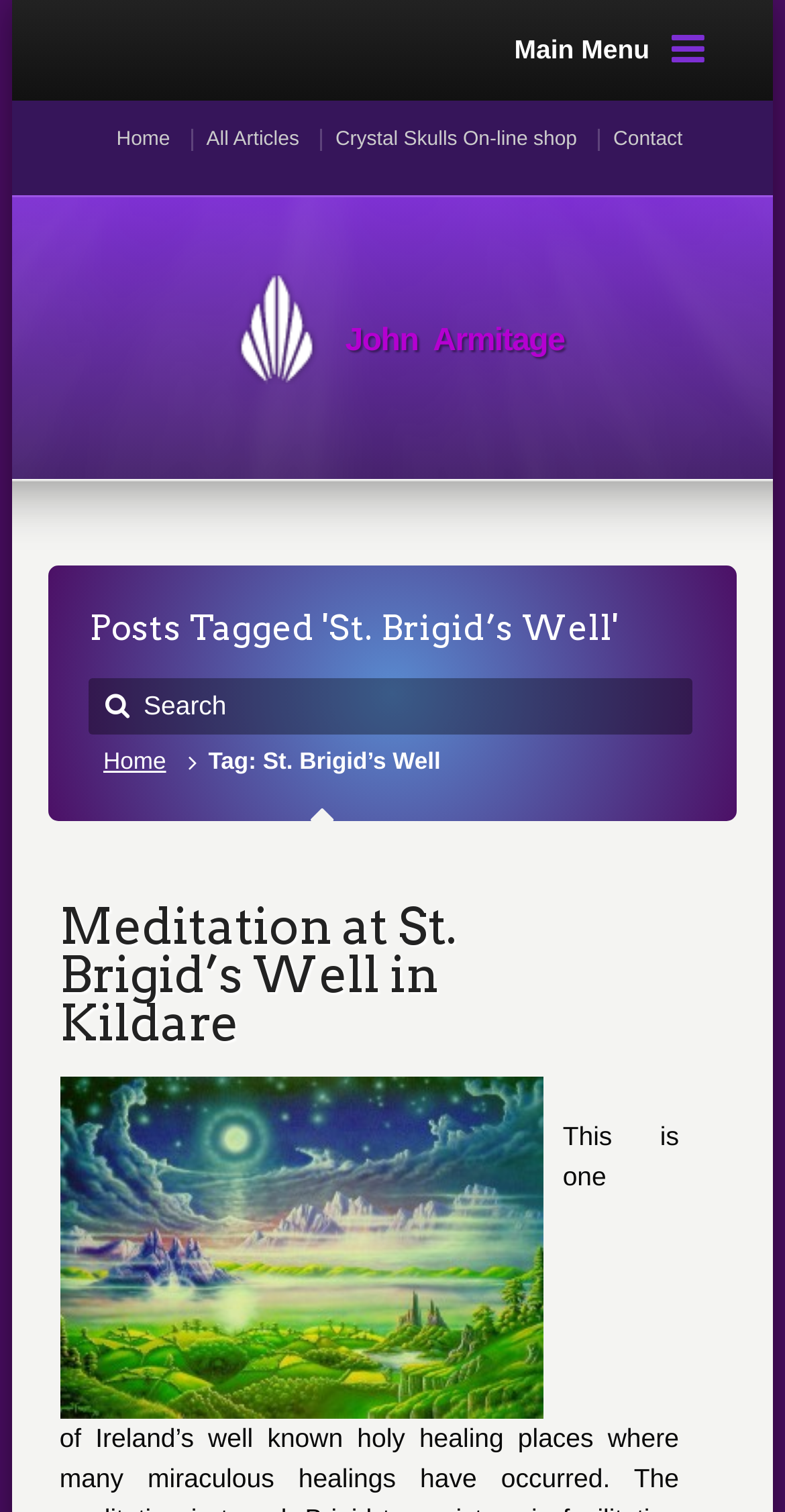Determine the bounding box coordinates of the clickable area required to perform the following instruction: "Expand or collapse the section". The coordinates should be represented as four float numbers between 0 and 1: [left, top, right, bottom].

None